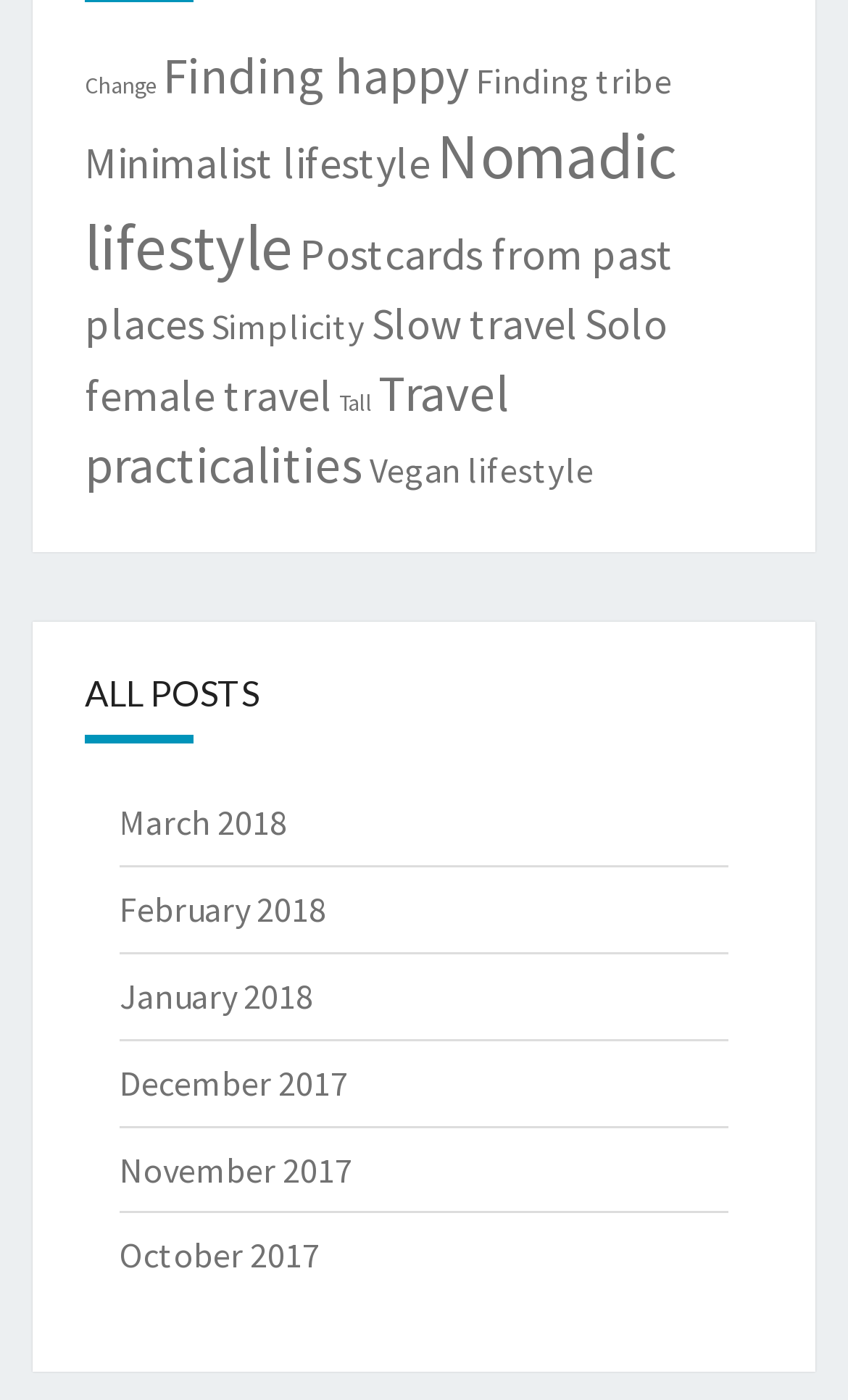Show the bounding box coordinates of the element that should be clicked to complete the task: "View all posts".

[0.038, 0.444, 0.962, 0.508]